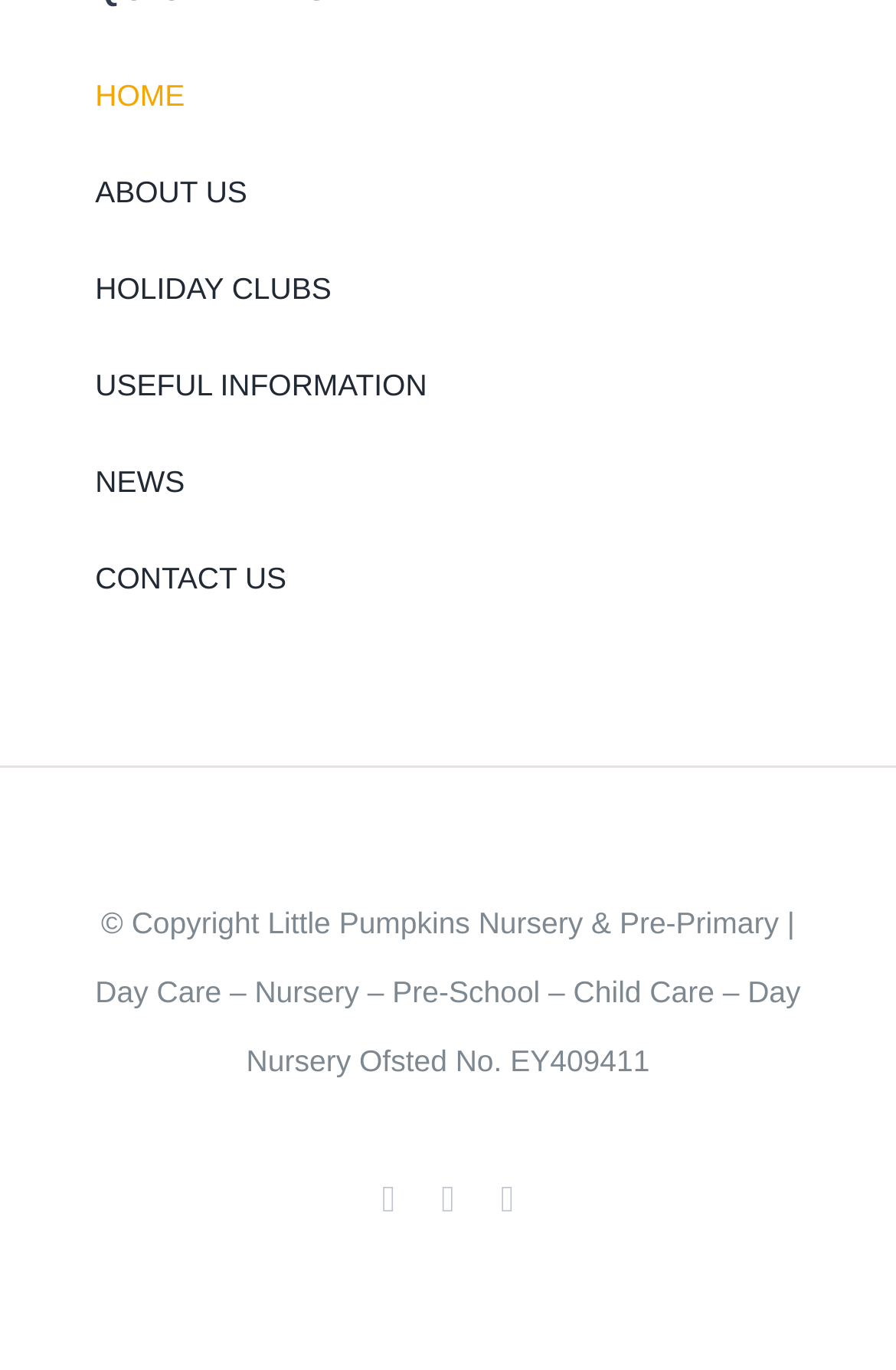Please specify the bounding box coordinates in the format (top-left x, top-left y, bottom-right x, bottom-right y), with values ranging from 0 to 1. Identify the bounding box for the UI component described as follows: USEFUL INFORMATION

[0.106, 0.255, 0.894, 0.309]